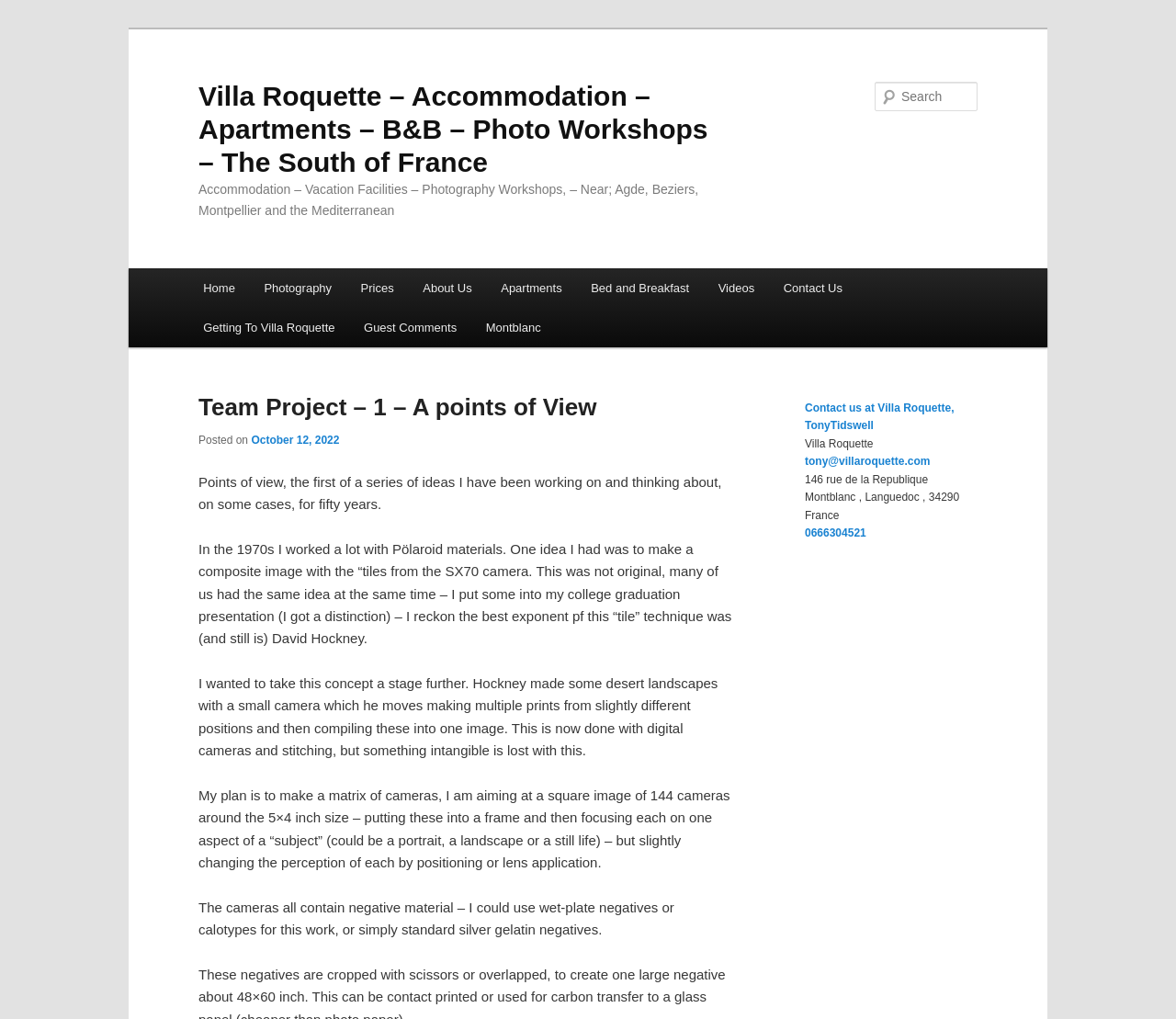Create an elaborate caption that covers all aspects of the webpage.

The webpage is about Villa Roquette, a accommodation provider in the South of France, offering apartments, bed and breakfast, and photography workshops. At the top of the page, there are two links to skip to primary and secondary content. Below that, there is a heading with the name of the villa and a brief description of the services offered.

On the left side of the page, there is a main menu with links to various sections of the website, including Home, Photography, Prices, About Us, Apartments, Bed and Breakfast, Videos, Contact Us, Getting To Villa Roquette, Guest Comments, and Montblanc.

The main content of the page is a blog post titled "Team Project – 1 – A points of View". The post is about the author's idea of creating a composite image using multiple cameras and exploring the concept of points of view. The text is divided into several paragraphs, with the author discussing their inspiration, the concept, and the technical details of the project.

On the right side of the page, there is a complementary section with contact information, including a link to contact the villa, the email address, physical address, and phone number.

Overall, the webpage is well-organized, with clear headings and concise text, making it easy to navigate and understand the content.